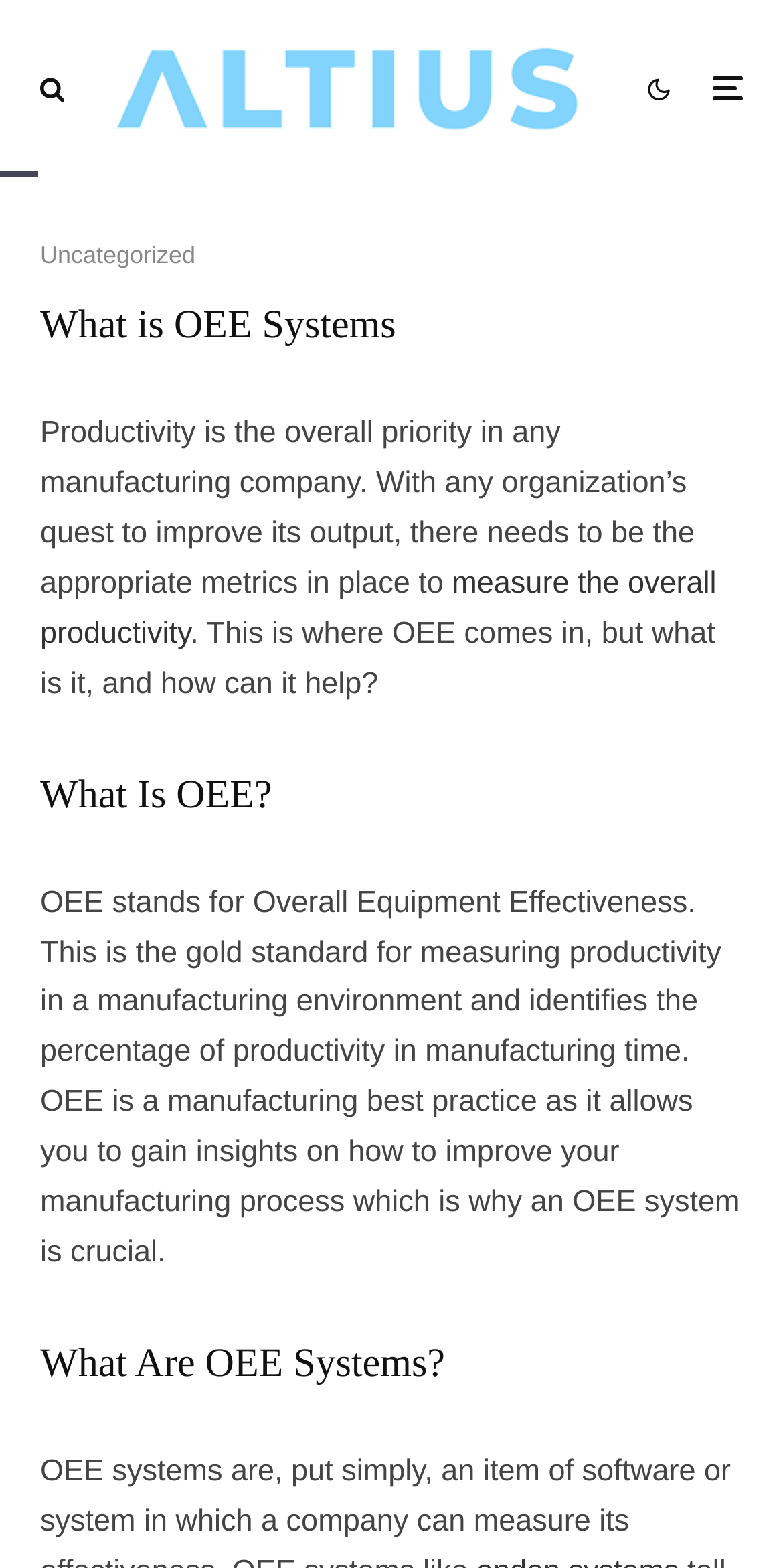What is the benefit of using OEE in a manufacturing environment?
Based on the image, answer the question with as much detail as possible.

I inferred the answer by reading the text under the heading 'What Is OEE?' which mentions that OEE allows you to gain insights on how to improve your manufacturing process, implying that this is a benefit of using OEE.